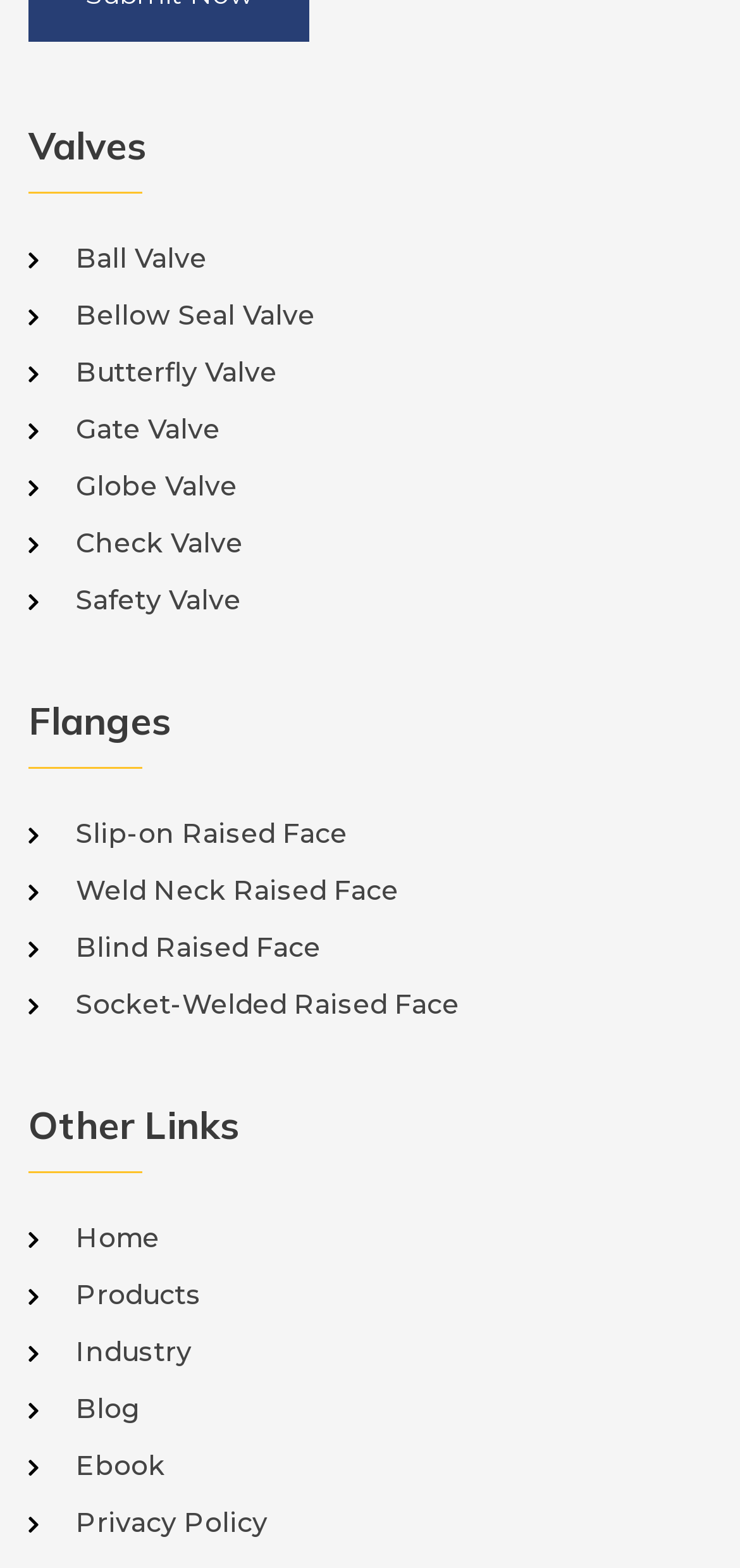How many categories are listed on the webpage?
Please ensure your answer is as detailed and informative as possible.

The webpage has three main categories listed, which are 'Valves', 'Flanges', and 'Other Links', each with its own set of links underneath.